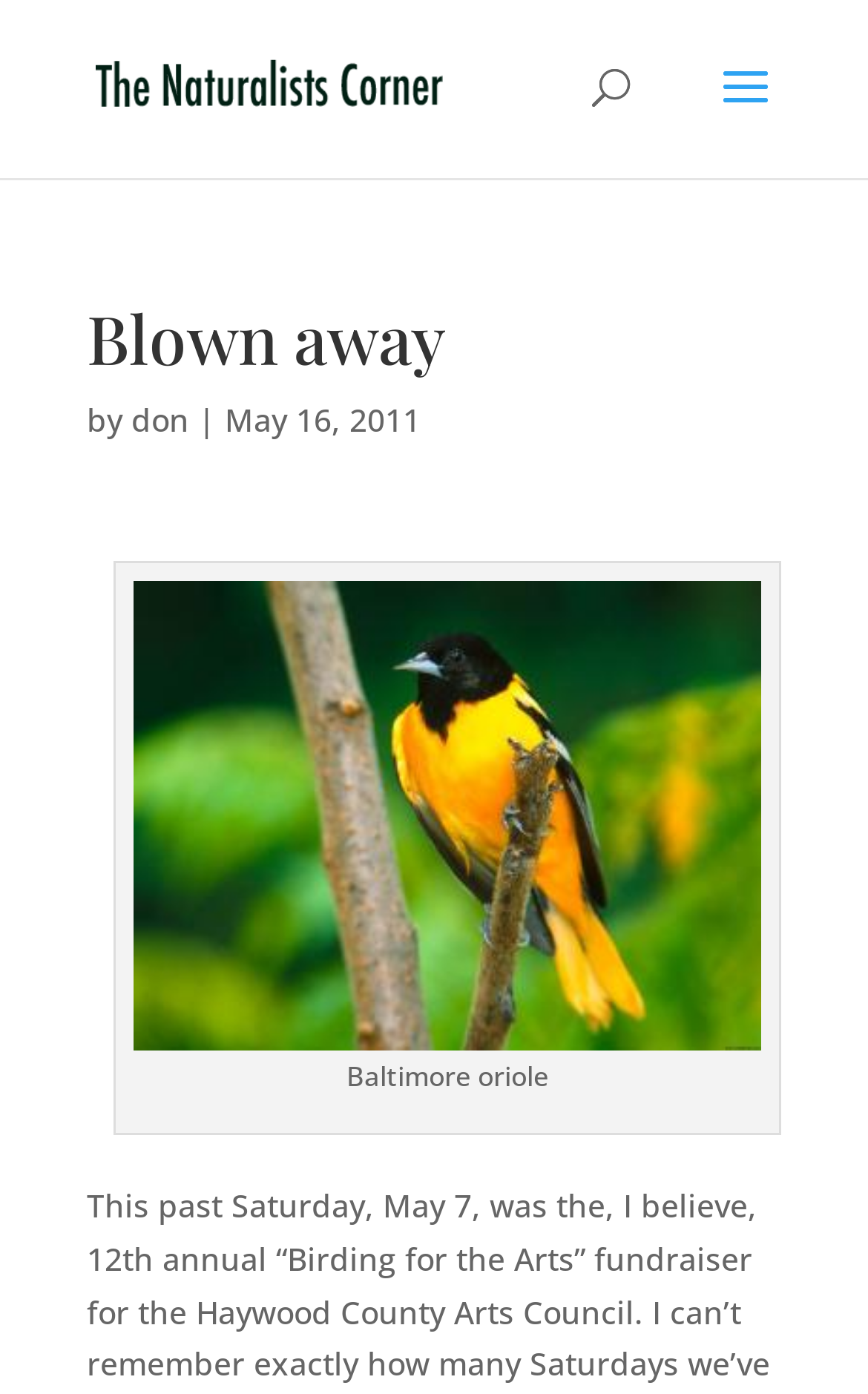Generate a thorough caption detailing the webpage content.

The webpage is titled "Blown away | The Naturalists Corner" and features a prominent link with the same title at the top left corner. Below this link, there is a search bar that spans across the top of the page. 

The main content of the page is headed by a title "Blown away" which is positioned at the top center of the page. Below the title, there is a byline that reads "by don" followed by a date "May 16, 2011". 

On the lower half of the page, there is a large image that takes up most of the width, with a caption "Baltimore oriole" positioned below it. The image is accompanied by a link at the bottom right corner of the page.